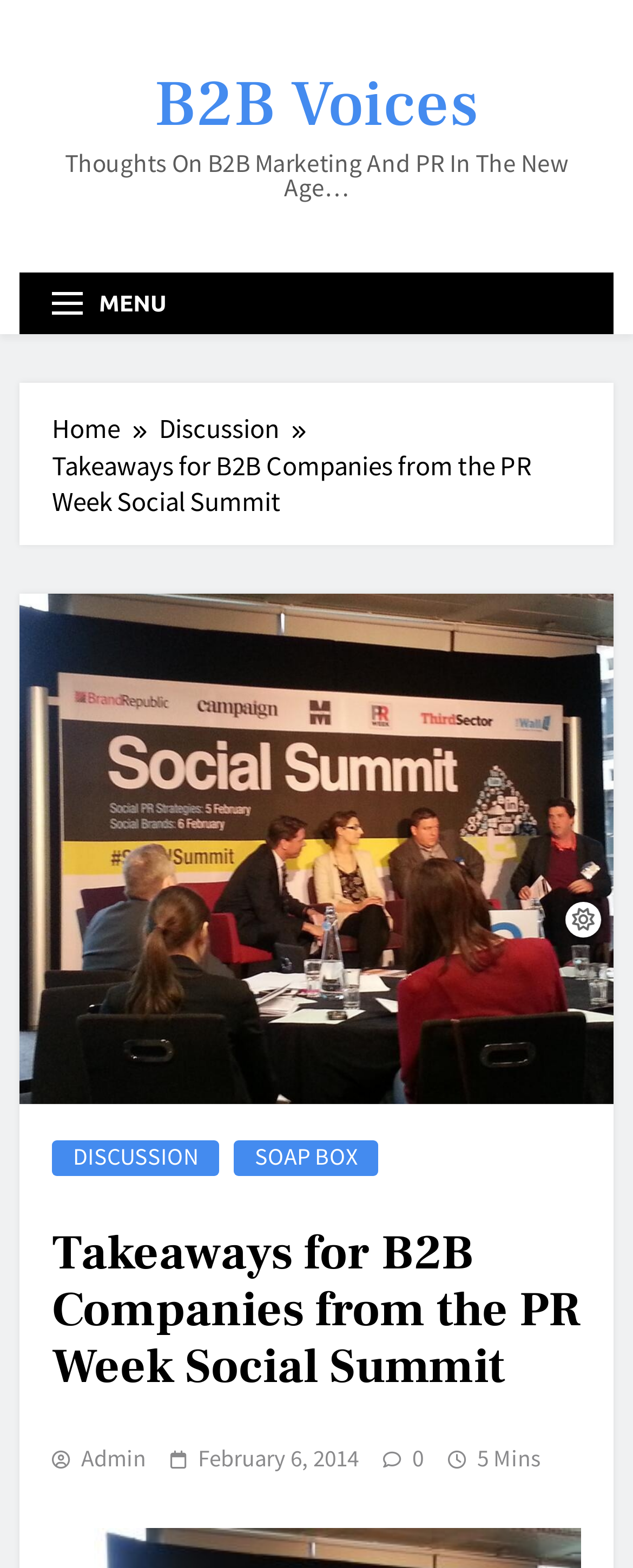Explain the webpage in detail, including its primary components.

The webpage appears to be a blog post or article discussing takeaways from the PR Week Social Summit, specifically focused on B2B companies. At the top left of the page, there is a link to "B2B Voices" and a static text element displaying the title "Thoughts On B2B Marketing And PR In The New Age…". 

To the top right, there is a button labeled "MENU" which is not expanded. Below the title, there is a navigation section labeled "Breadcrumbs" containing three links: "Home", "Discussion", and the current page title "Takeaways for B2B Companies from the PR Week Social Summit". 

The main content of the page is divided into sections, with a header section at the top containing links to "DISCUSSION" and "SOAP BOX". Below this, there is a heading element displaying the title "Takeaways for B2B Companies from the PR Week Social Summit". 

Further down the page, there are links to "Admin" and a timestamp "February 6, 2014", along with a static text element displaying "5 Mins", likely indicating the reading time of the article.